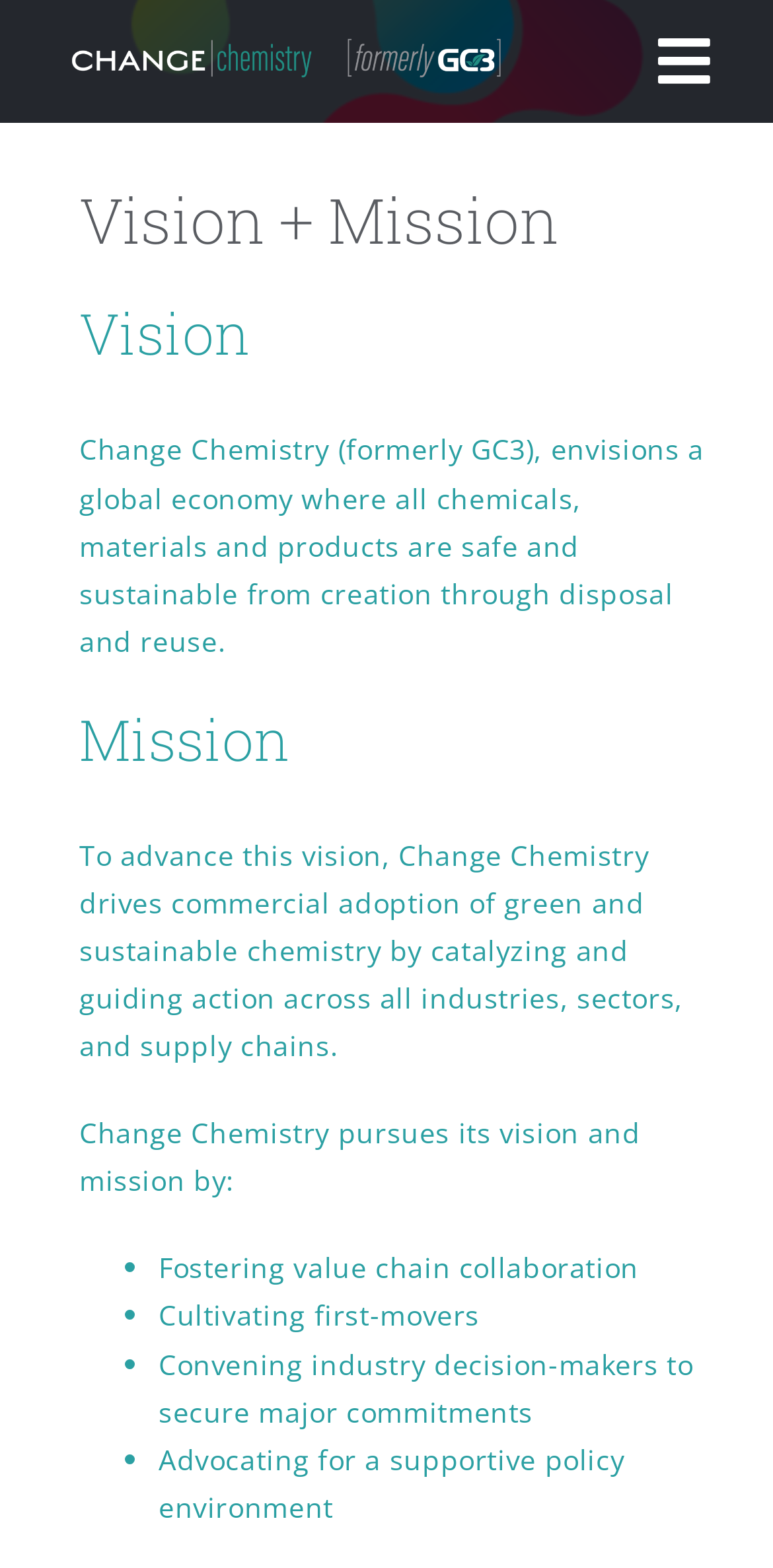Please find the bounding box coordinates of the clickable region needed to complete the following instruction: "Open submenu of programs". The bounding box coordinates must consist of four float numbers between 0 and 1, i.e., [left, top, right, bottom].

[0.81, 0.16, 1.0, 0.242]